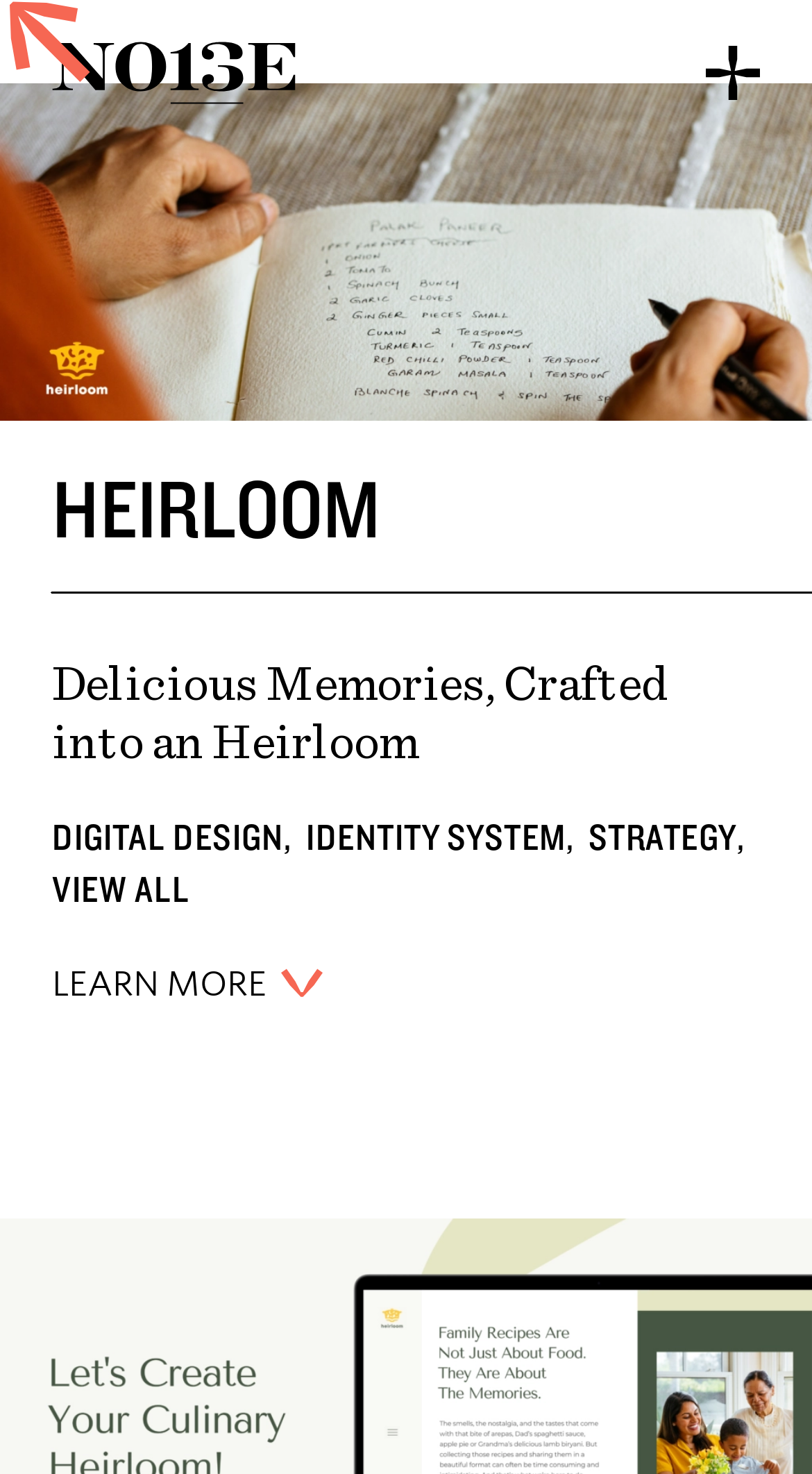Please provide a one-word or phrase answer to the question: 
What is the name of the brand?

Heirloom